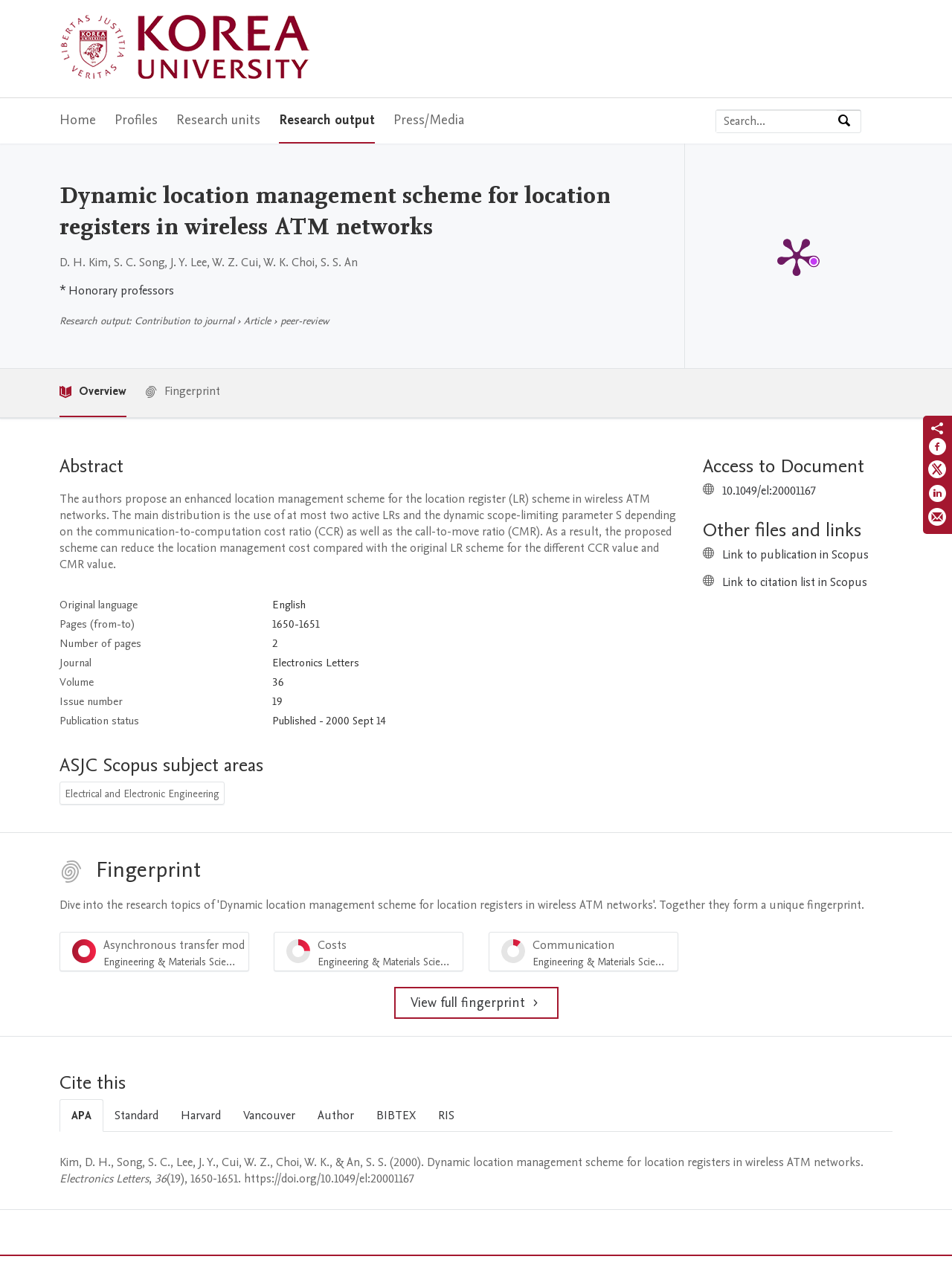Indicate the bounding box coordinates of the element that must be clicked to execute the instruction: "View full fingerprint". The coordinates should be given as four float numbers between 0 and 1, i.e., [left, top, right, bottom].

[0.414, 0.78, 0.586, 0.805]